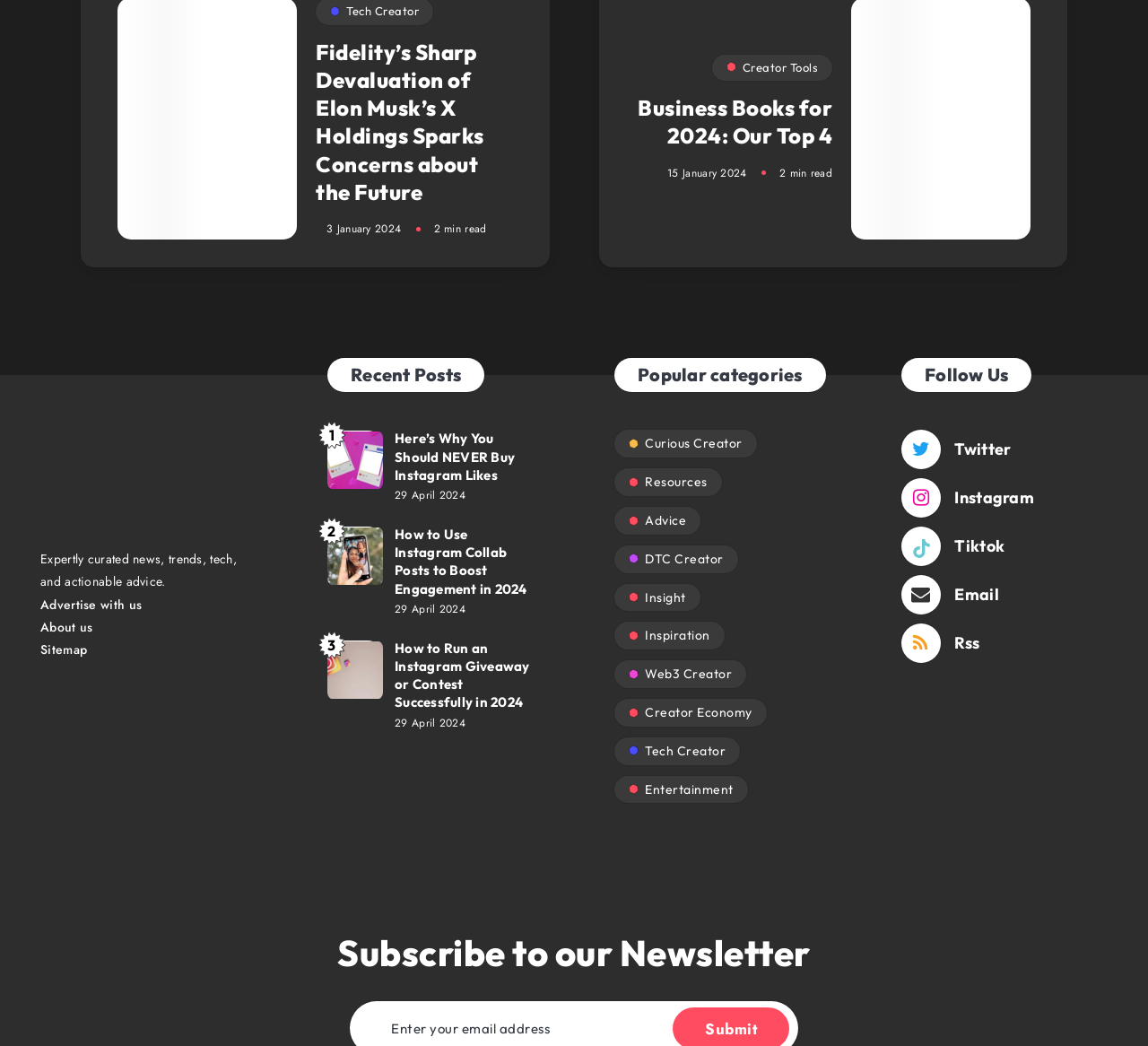Could you find the bounding box coordinates of the clickable area to complete this instruction: "View the Business Books for 2024 article"?

[0.555, 0.09, 0.725, 0.147]